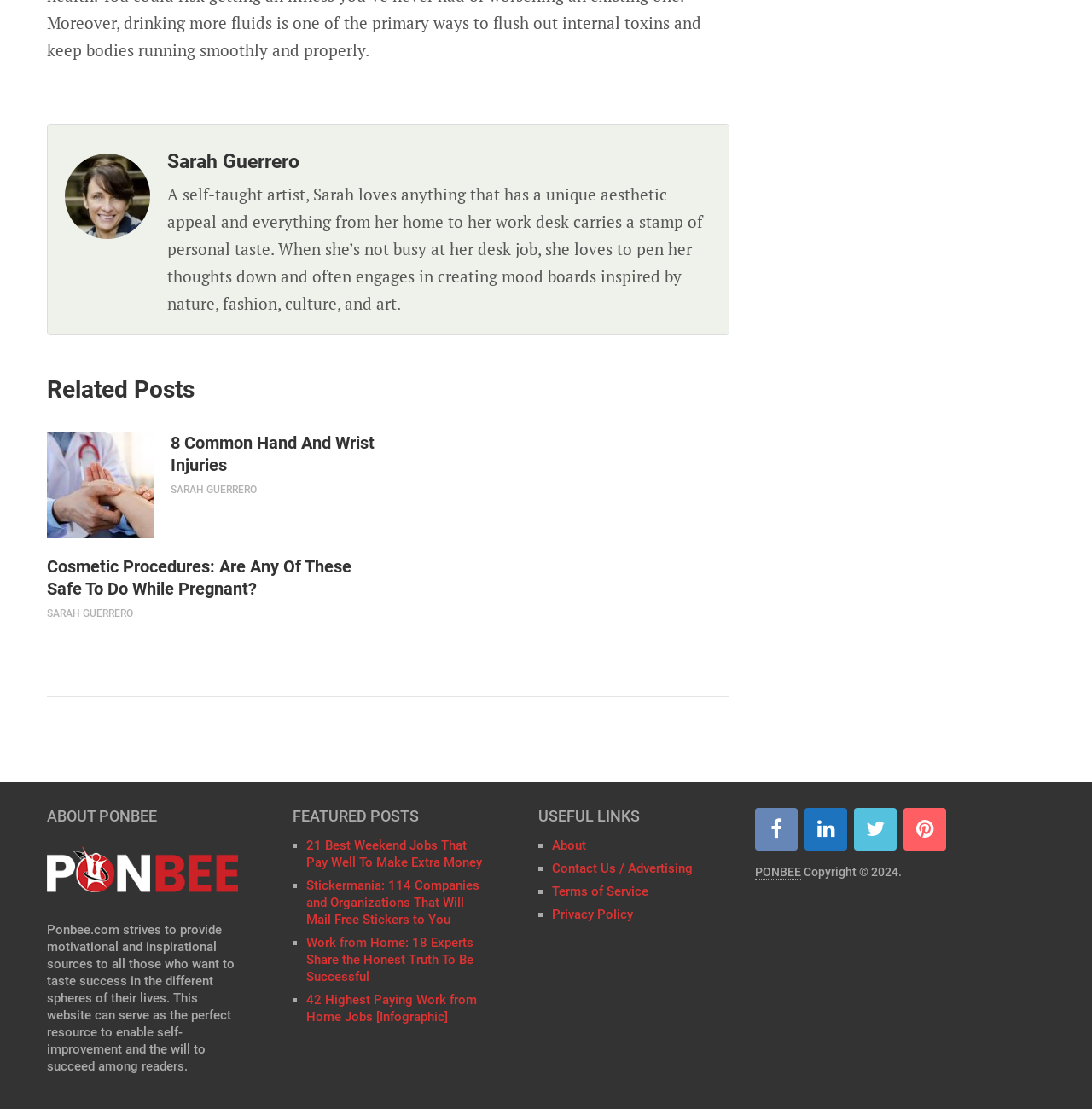Please find the bounding box for the UI element described by: "PONBEE".

[0.691, 0.78, 0.734, 0.793]